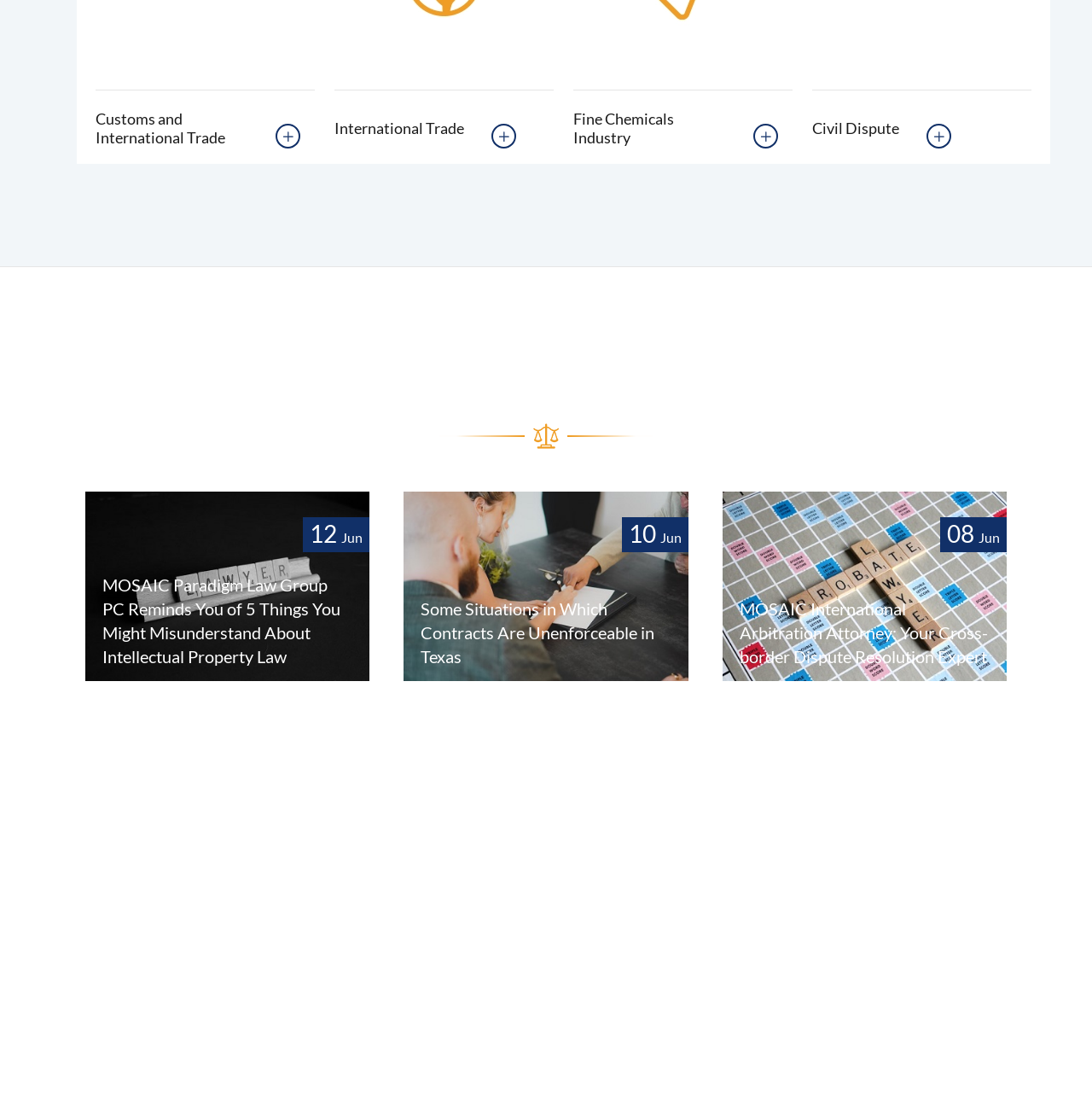What is the topic of the first link?
Please give a detailed and thorough answer to the question, covering all relevant points.

The first link on the webpage has the text 'Customs and International Trade', which indicates that it is related to international trade and customs.